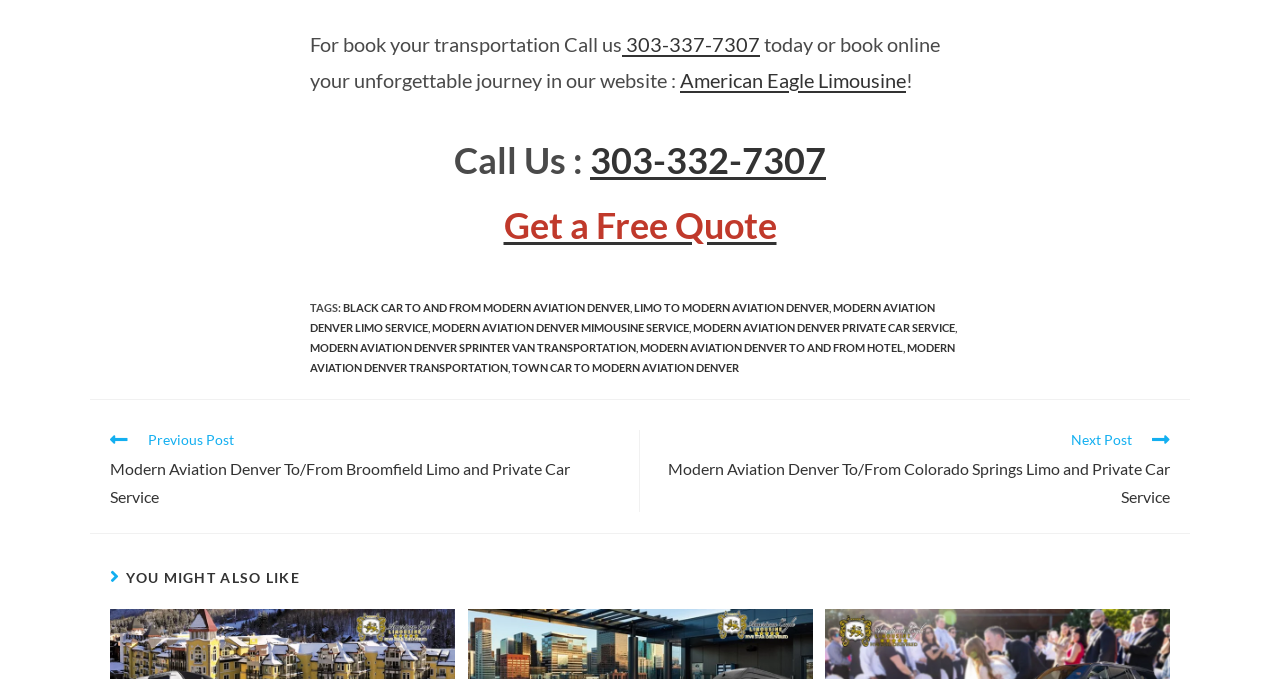Show the bounding box coordinates of the element that should be clicked to complete the task: "Call the phone number for booking".

[0.486, 0.047, 0.594, 0.082]